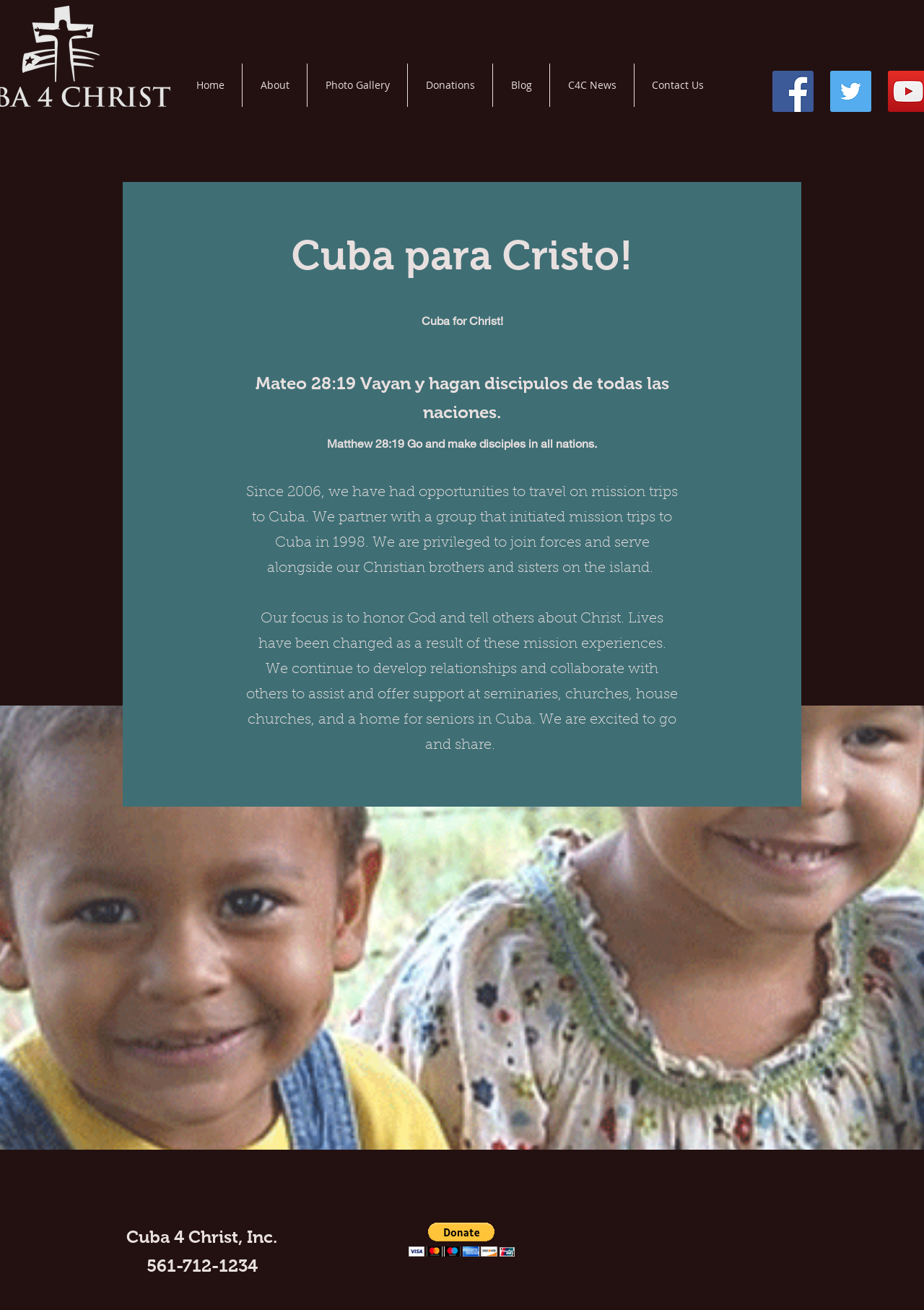For the following element description, predict the bounding box coordinates in the format (top-left x, top-left y, bottom-right x, bottom-right y). All values should be floating point numbers between 0 and 1. Description: Cuba 4 Christ, Inc.

[0.137, 0.937, 0.3, 0.952]